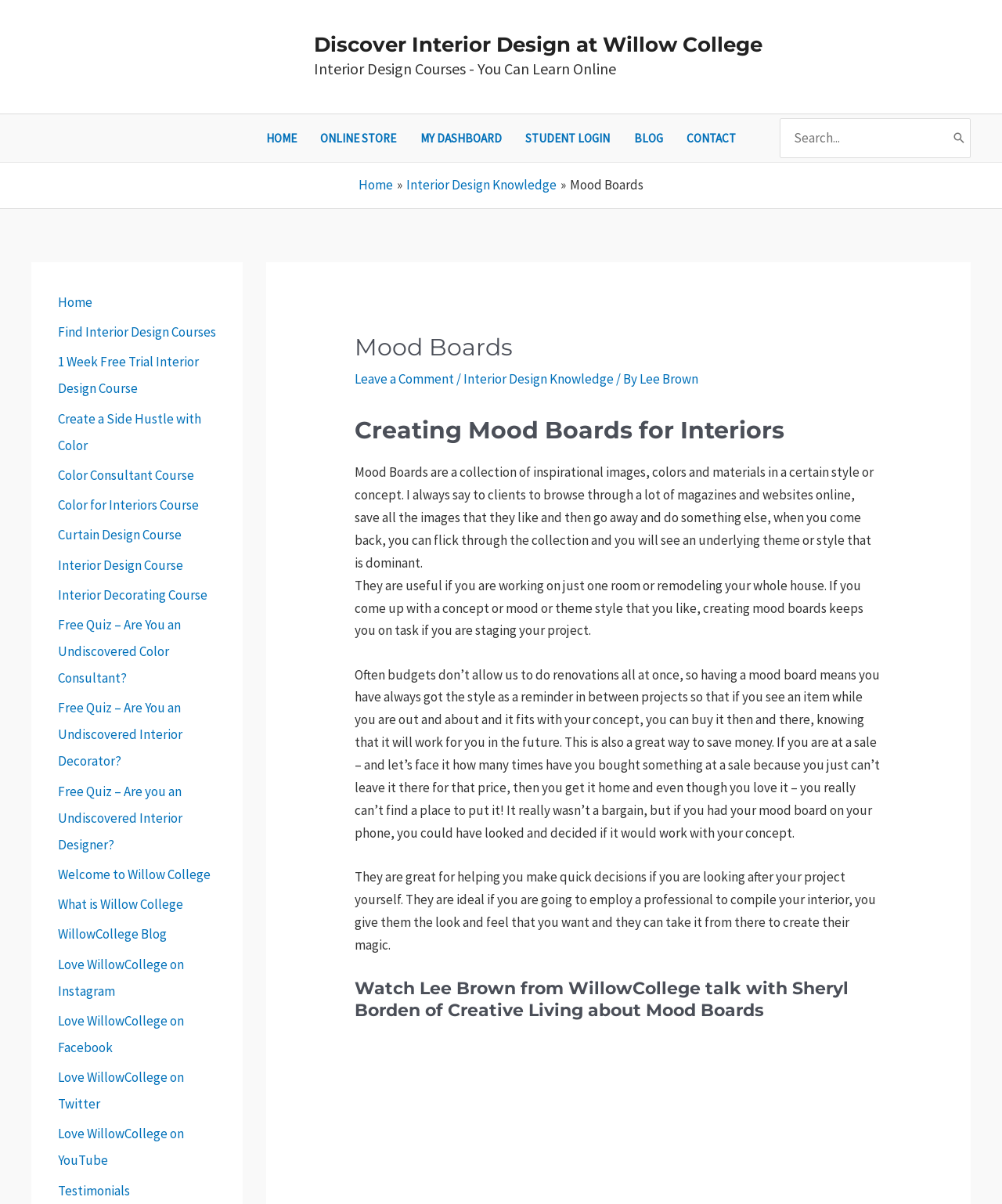Using the webpage screenshot and the element description parent_node: Search for: aria-label="Search" value="Search", determine the bounding box coordinates. Specify the coordinates in the format (top-left x, top-left y, bottom-right x, bottom-right y) with values ranging from 0 to 1.

[0.947, 0.099, 0.968, 0.131]